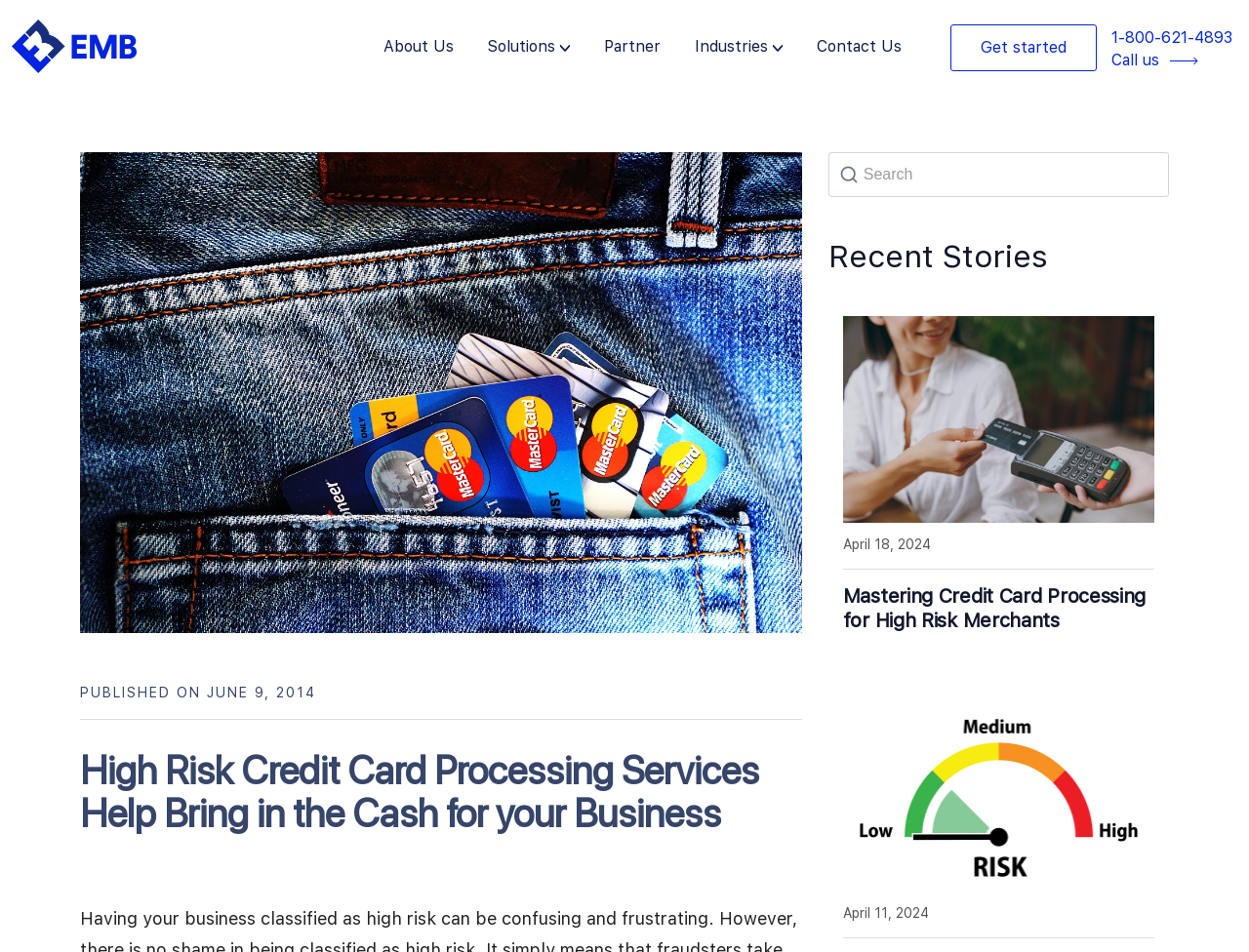What is the purpose of the search box?
Please provide a comprehensive answer to the question based on the webpage screenshot.

I see a search box with a placeholder text 'Search'. This suggests that the purpose of the search box is to allow users to search for content within the website.